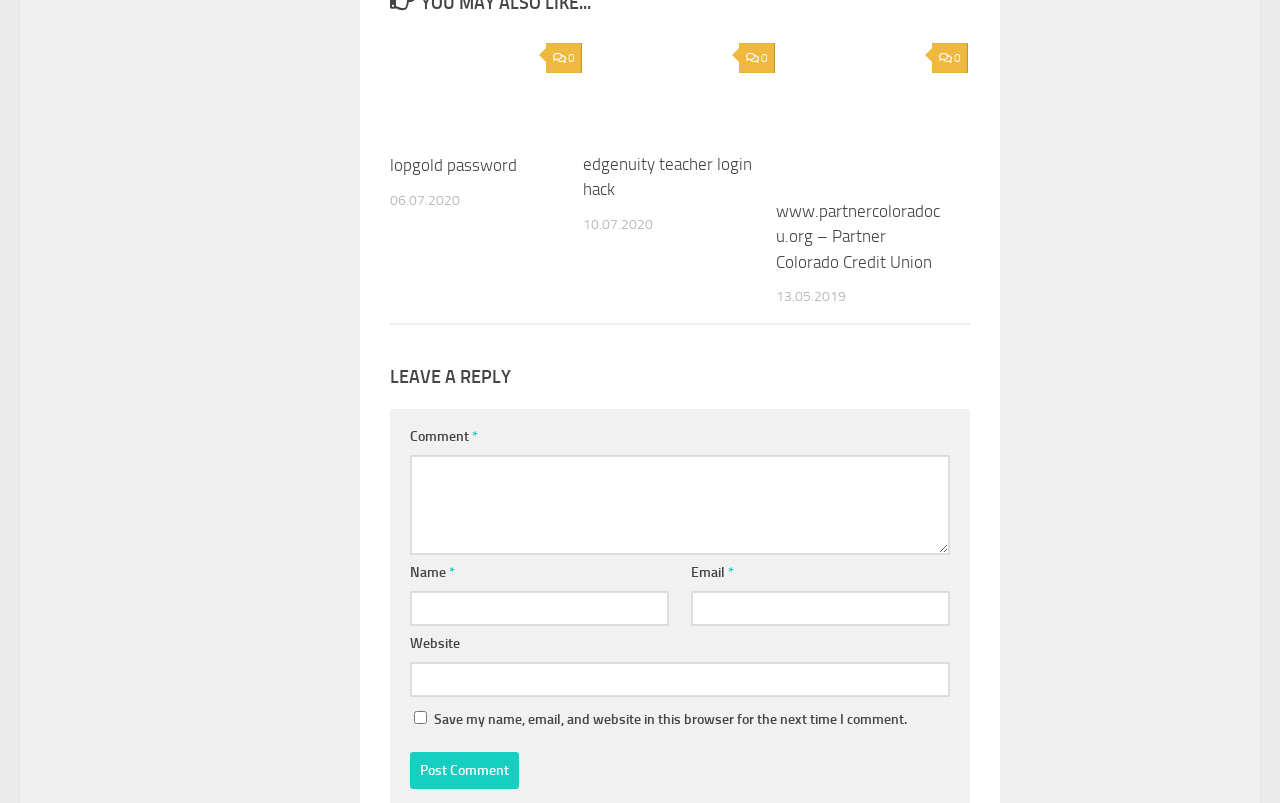Can you find the bounding box coordinates for the element to click on to achieve the instruction: "Click on the 'lopgold password' link"?

[0.305, 0.041, 0.455, 0.171]